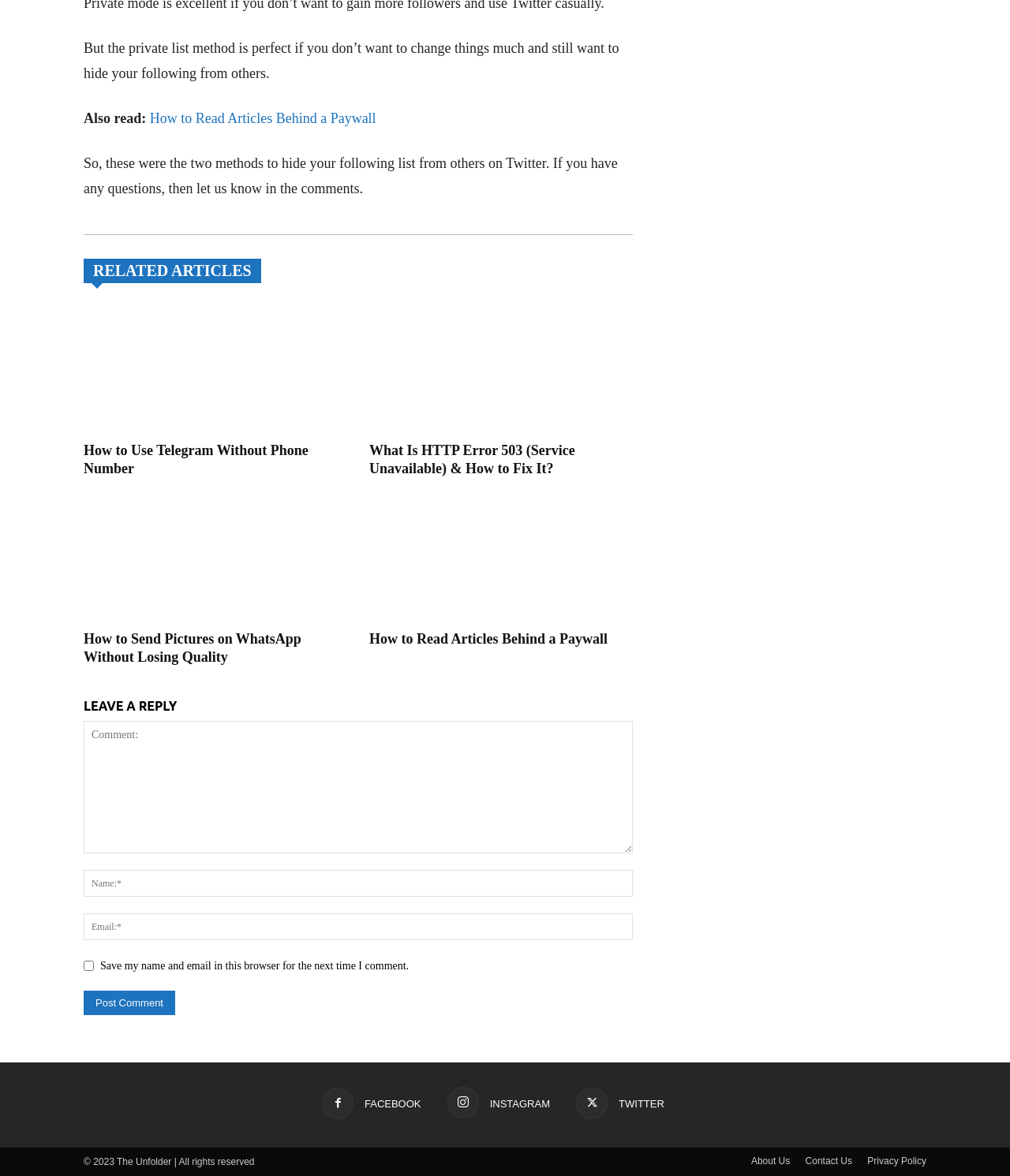Please find the bounding box coordinates of the element's region to be clicked to carry out this instruction: "Click the 'Post Comment' button".

[0.083, 0.843, 0.173, 0.863]